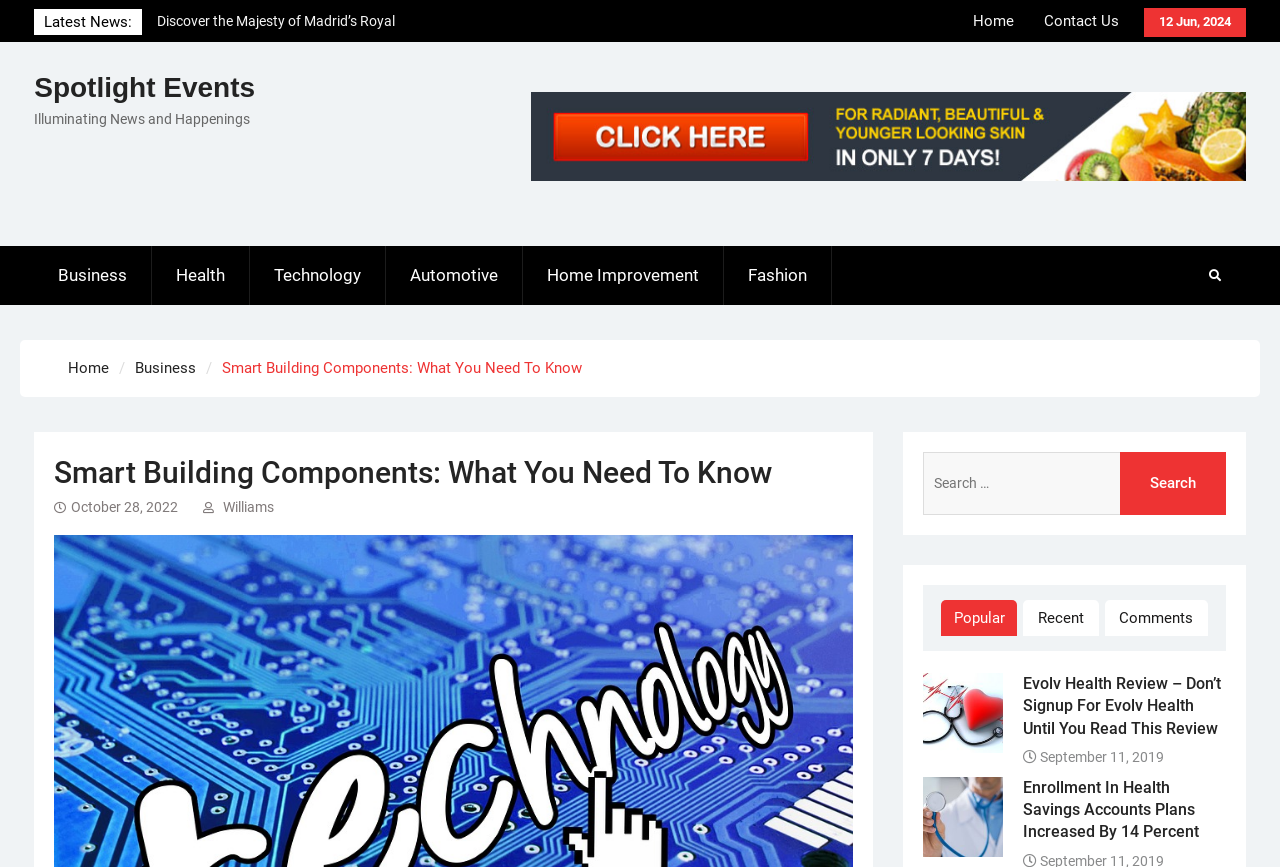Locate the bounding box coordinates of the clickable part needed for the task: "View the latest news".

[0.123, 0.012, 0.334, 0.068]